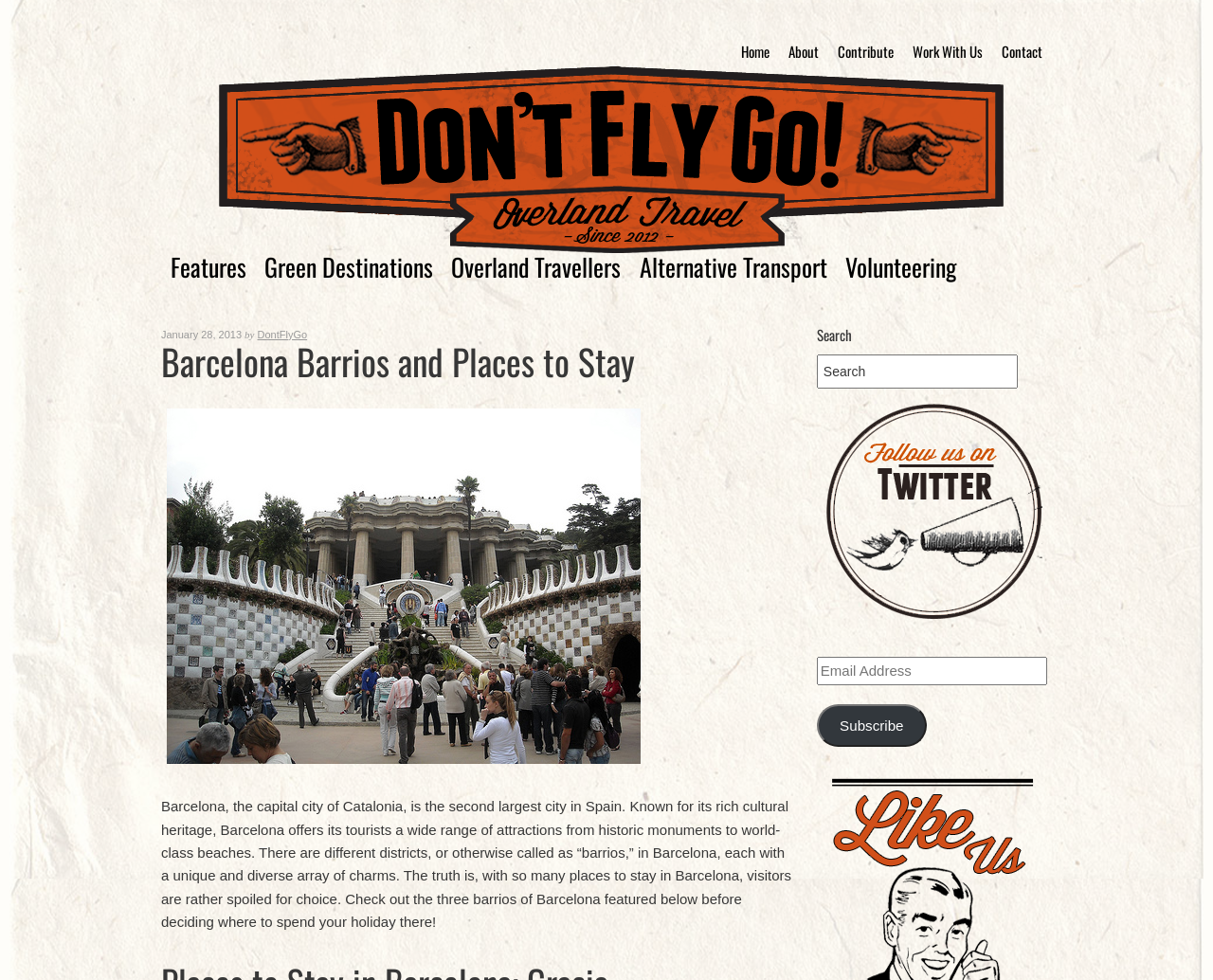Given the following UI element description: "input value="Search" name="s" value="Search"", find the bounding box coordinates in the webpage screenshot.

[0.673, 0.361, 0.839, 0.397]